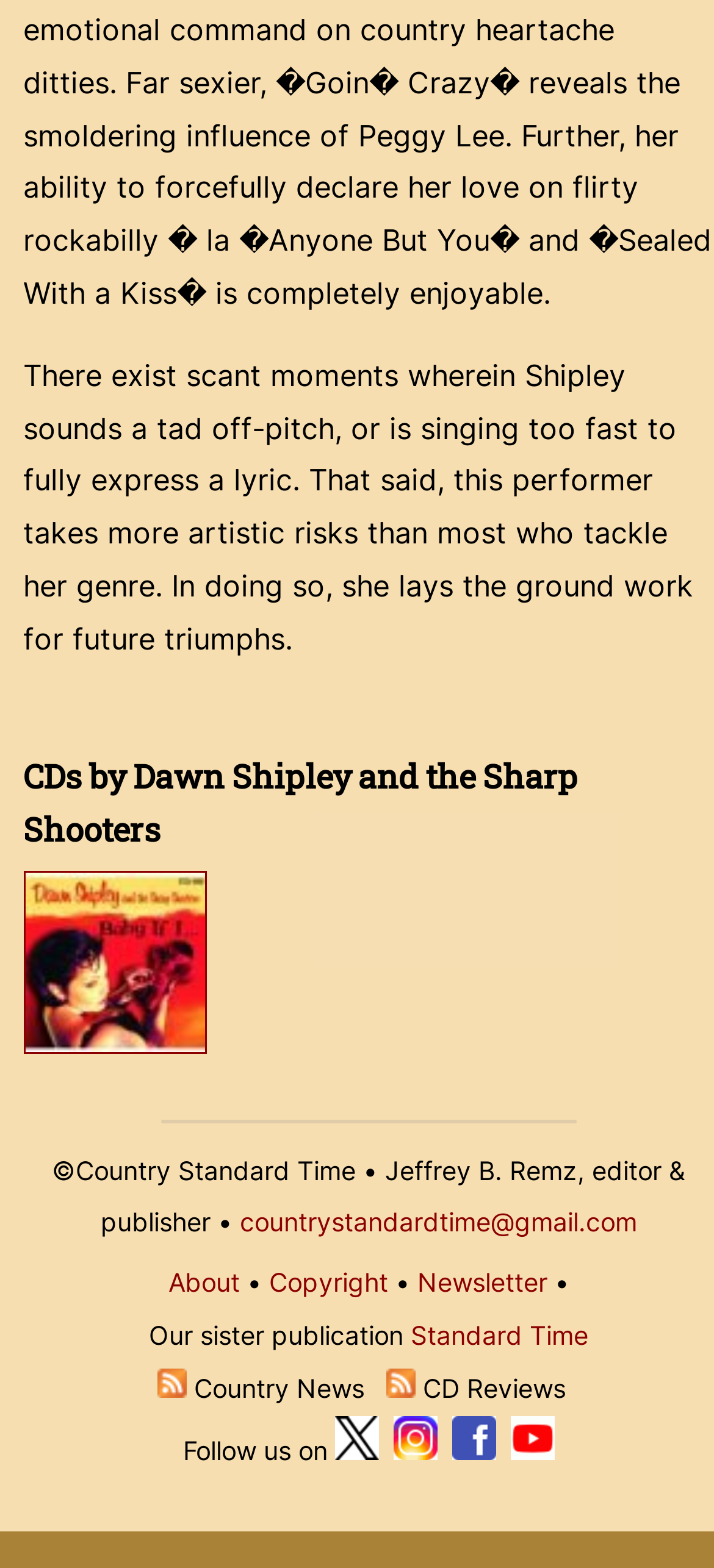Please find the bounding box for the following UI element description. Provide the coordinates in (top-left x, top-left y, bottom-right x, bottom-right y) format, with values between 0 and 1: Copyright

[0.377, 0.808, 0.543, 0.828]